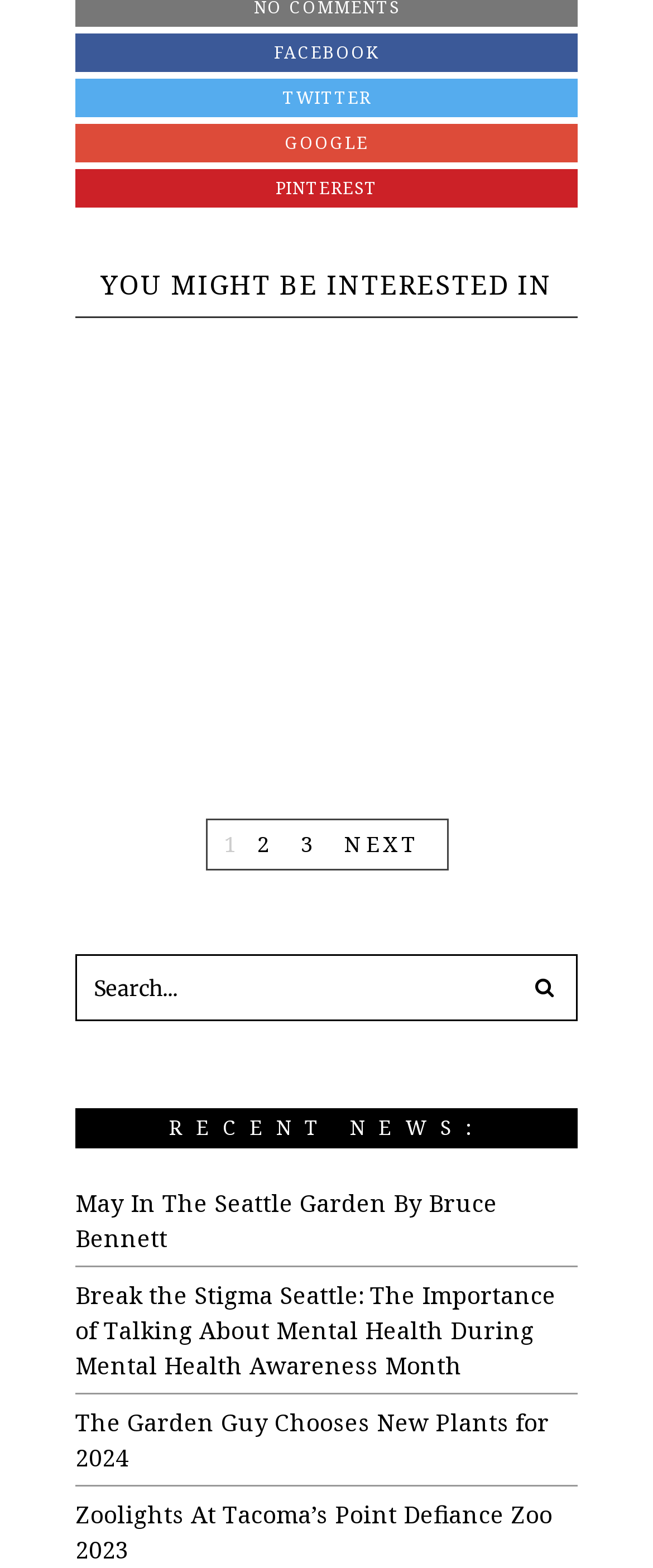How many pages are there in total?
Analyze the screenshot and provide a detailed answer to the question.

There are links at the bottom of the webpage with page numbers '2' and '3', and a 'NEXT' link, which suggests that there are at least three pages in total.